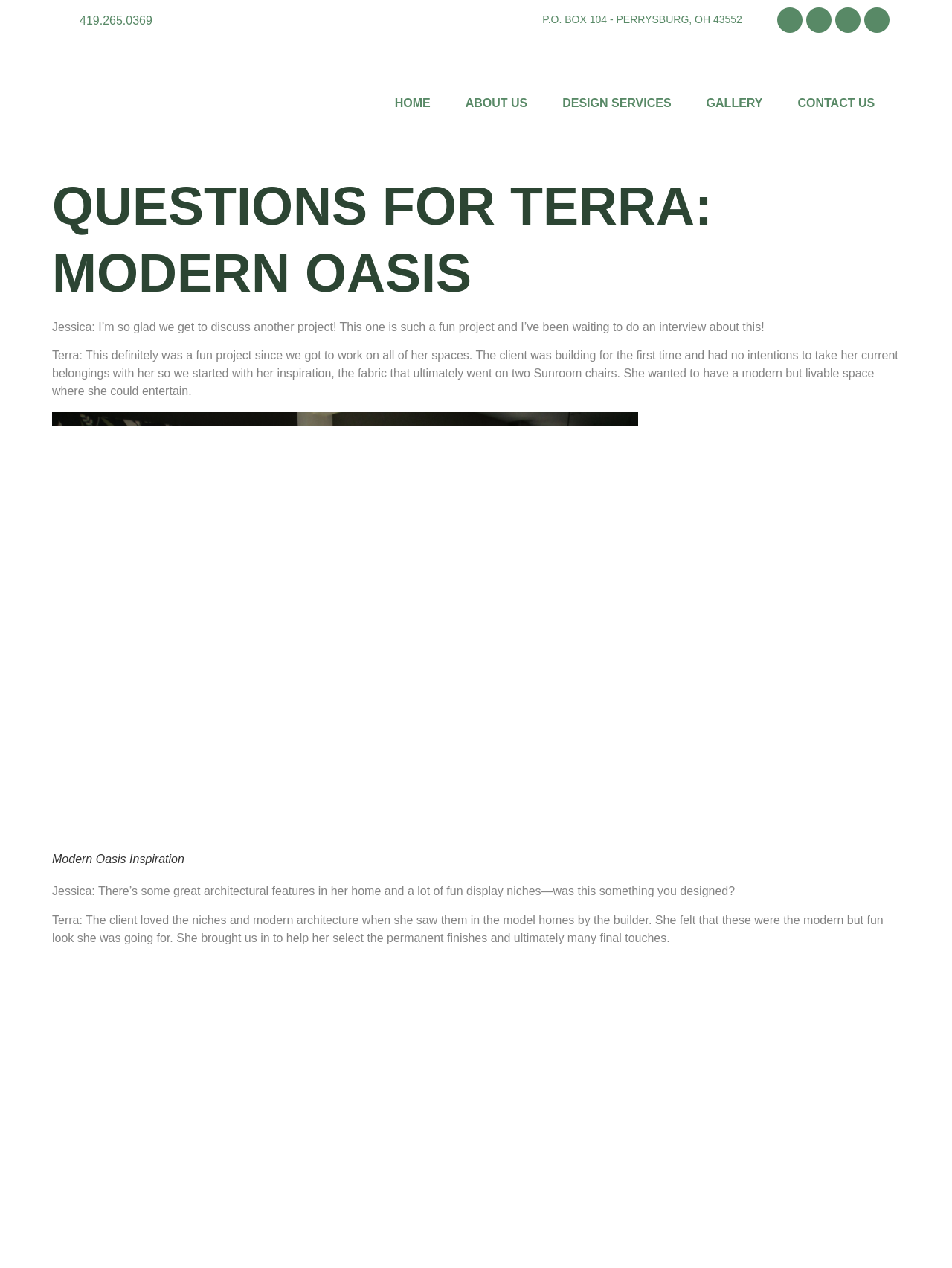Pinpoint the bounding box coordinates of the clickable area necessary to execute the following instruction: "Go to HOME page". The coordinates should be given as four float numbers between 0 and 1, namely [left, top, right, bottom].

[0.418, 0.068, 0.488, 0.095]